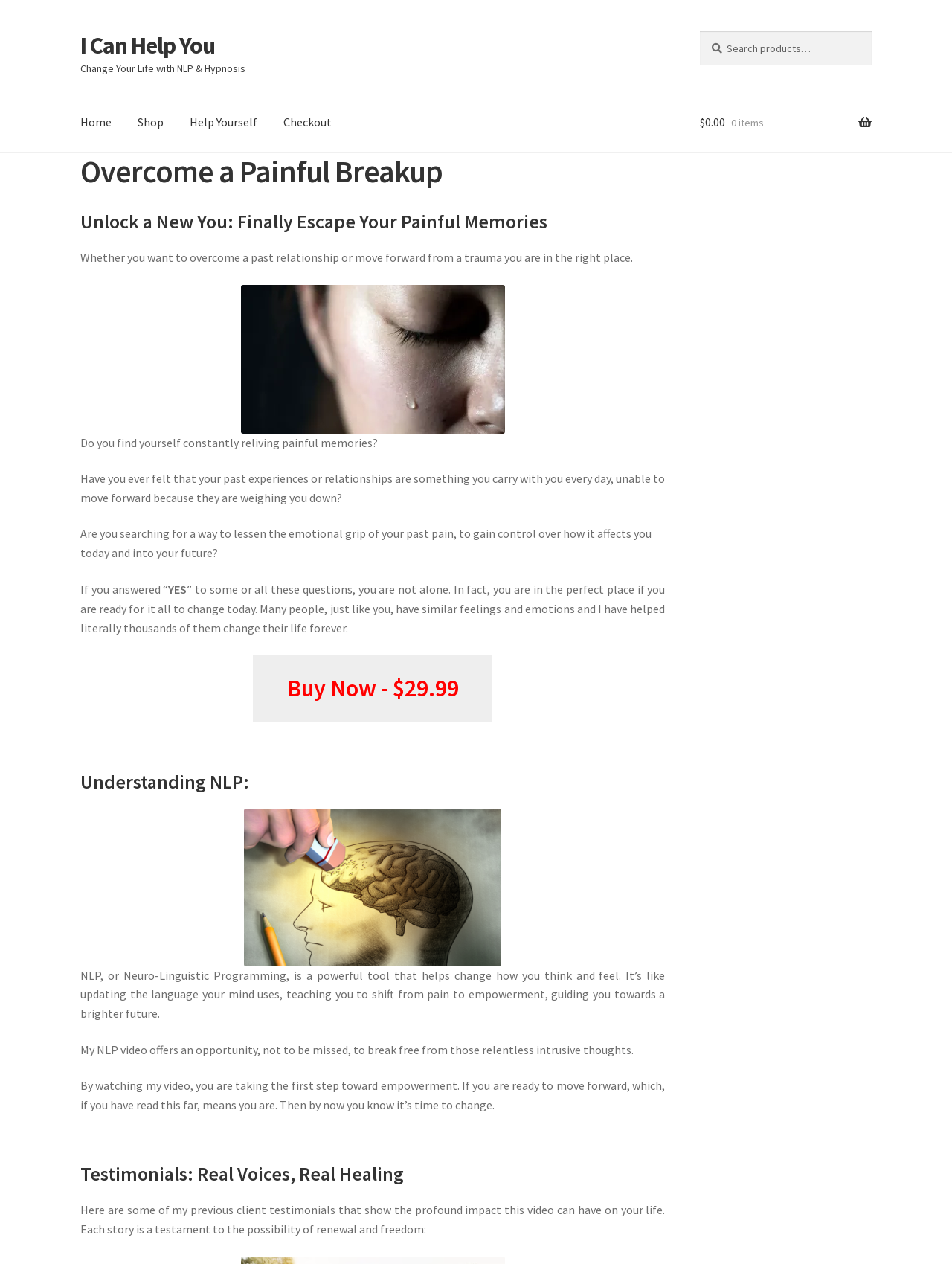What is the focus of the webpage's testimonials section? Based on the image, give a response in one word or a short phrase.

Real healing and renewal